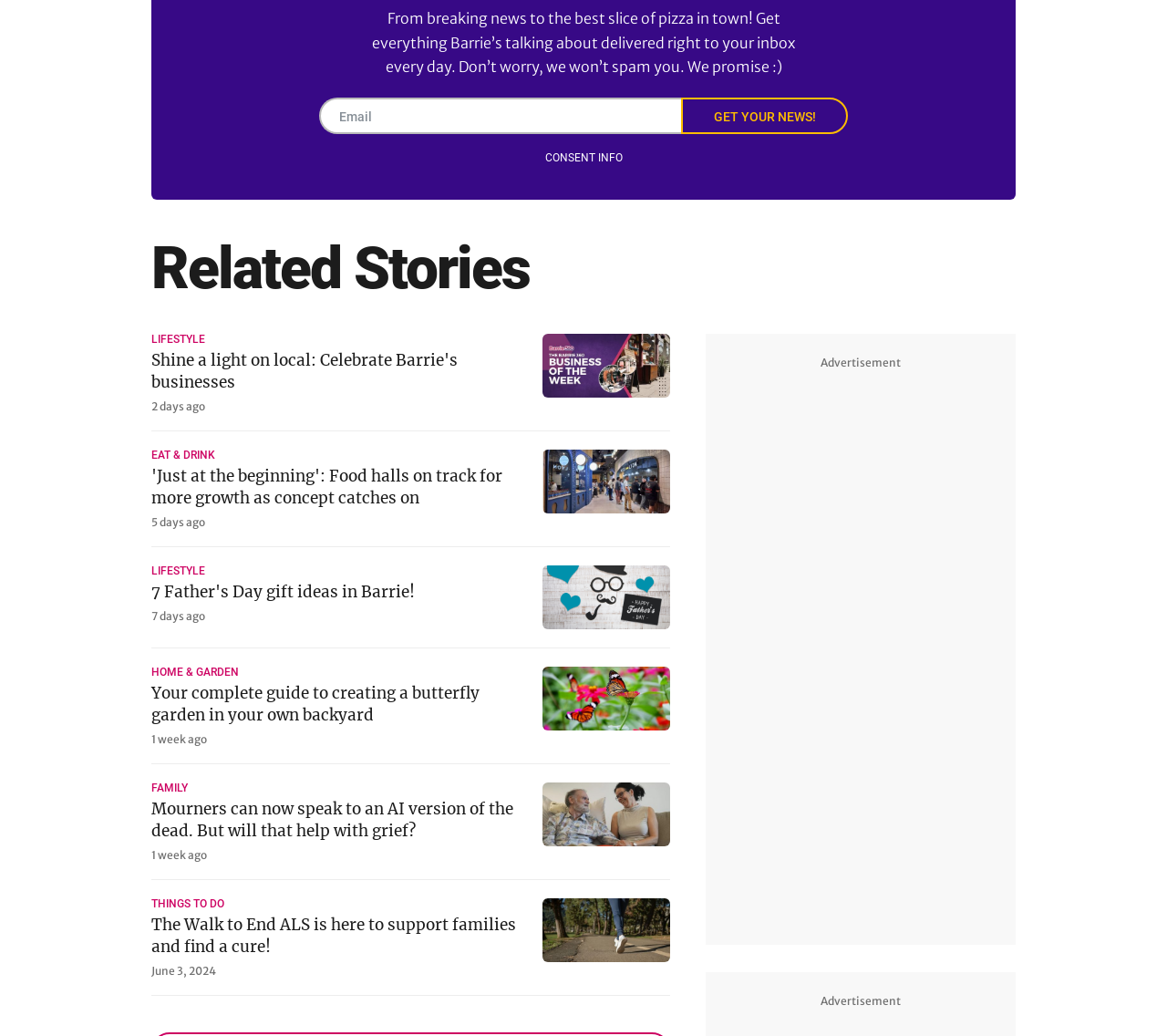Determine the bounding box coordinates of the region I should click to achieve the following instruction: "Read more about consent info". Ensure the bounding box coordinates are four float numbers between 0 and 1, i.e., [left, top, right, bottom].

[0.467, 0.147, 0.533, 0.158]